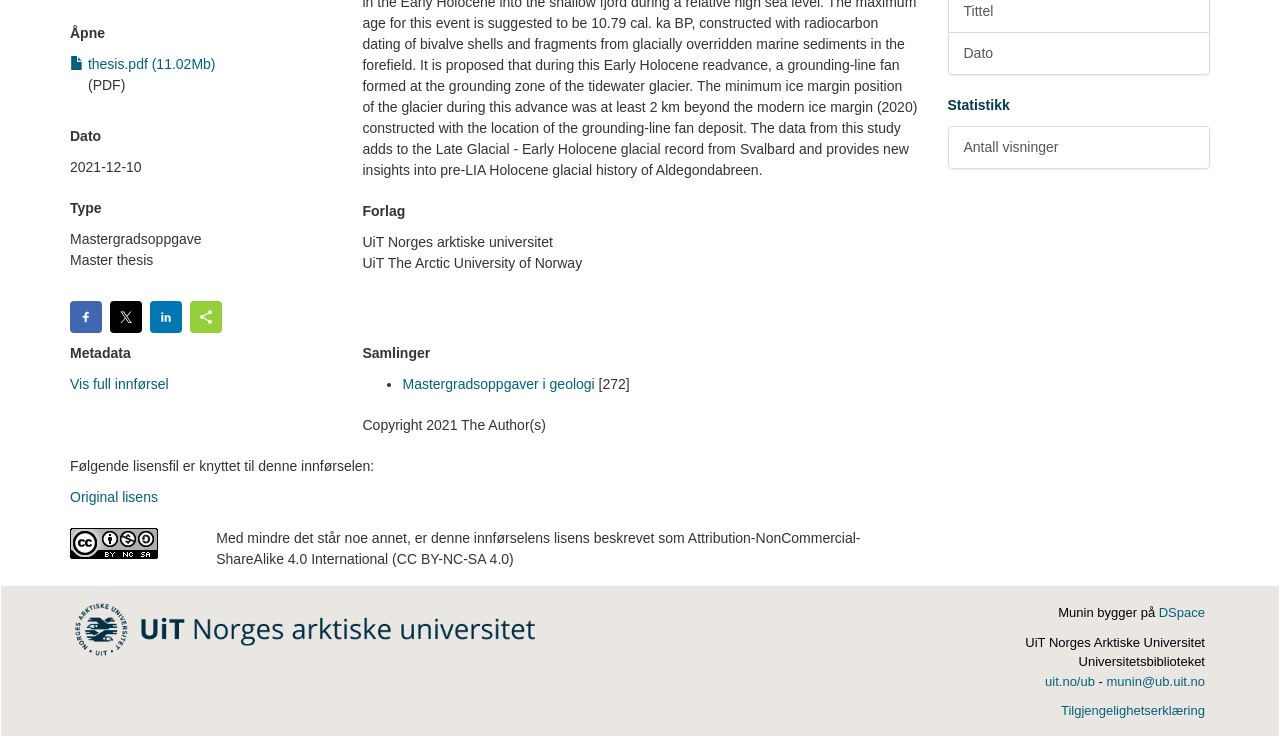Using the format (top-left x, top-left y, bottom-right x, bottom-right y), and given the element description, identify the bounding box coordinates within the screenshot: Blog

None